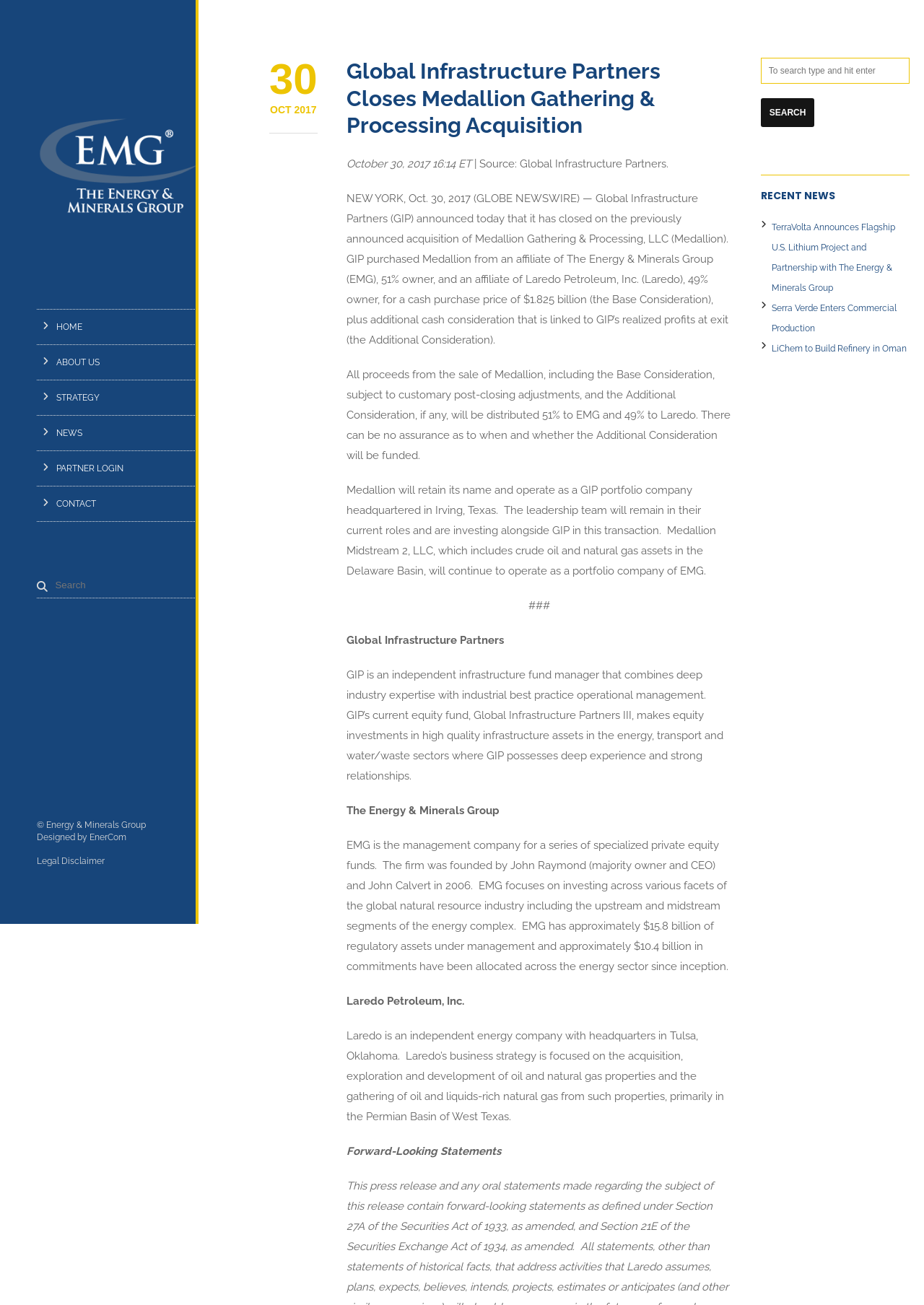What is the name of the company that announced the acquisition of Medallion Gathering & Processing?
Please respond to the question with as much detail as possible.

I found this answer by reading the first heading on the webpage, which states 'Global Infrastructure Partners Closes Medallion Gathering & Processing Acquisition'. This heading indicates that Global Infrastructure Partners is the company that announced the acquisition.